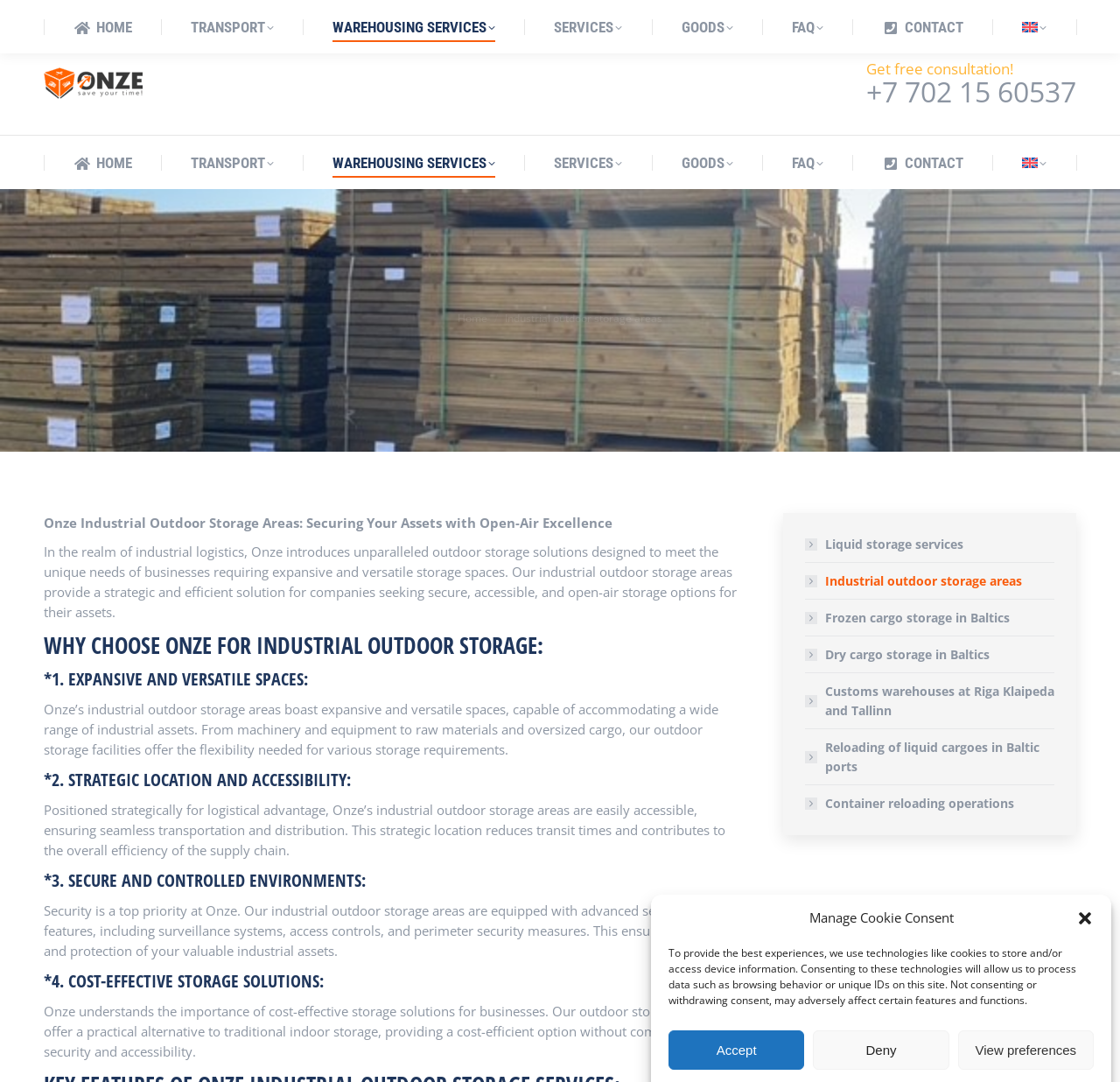Find the bounding box coordinates of the element you need to click on to perform this action: 'Click the 'HOME' link'. The coordinates should be represented by four float values between 0 and 1, in the format [left, top, right, bottom].

[0.065, 0.139, 0.118, 0.163]